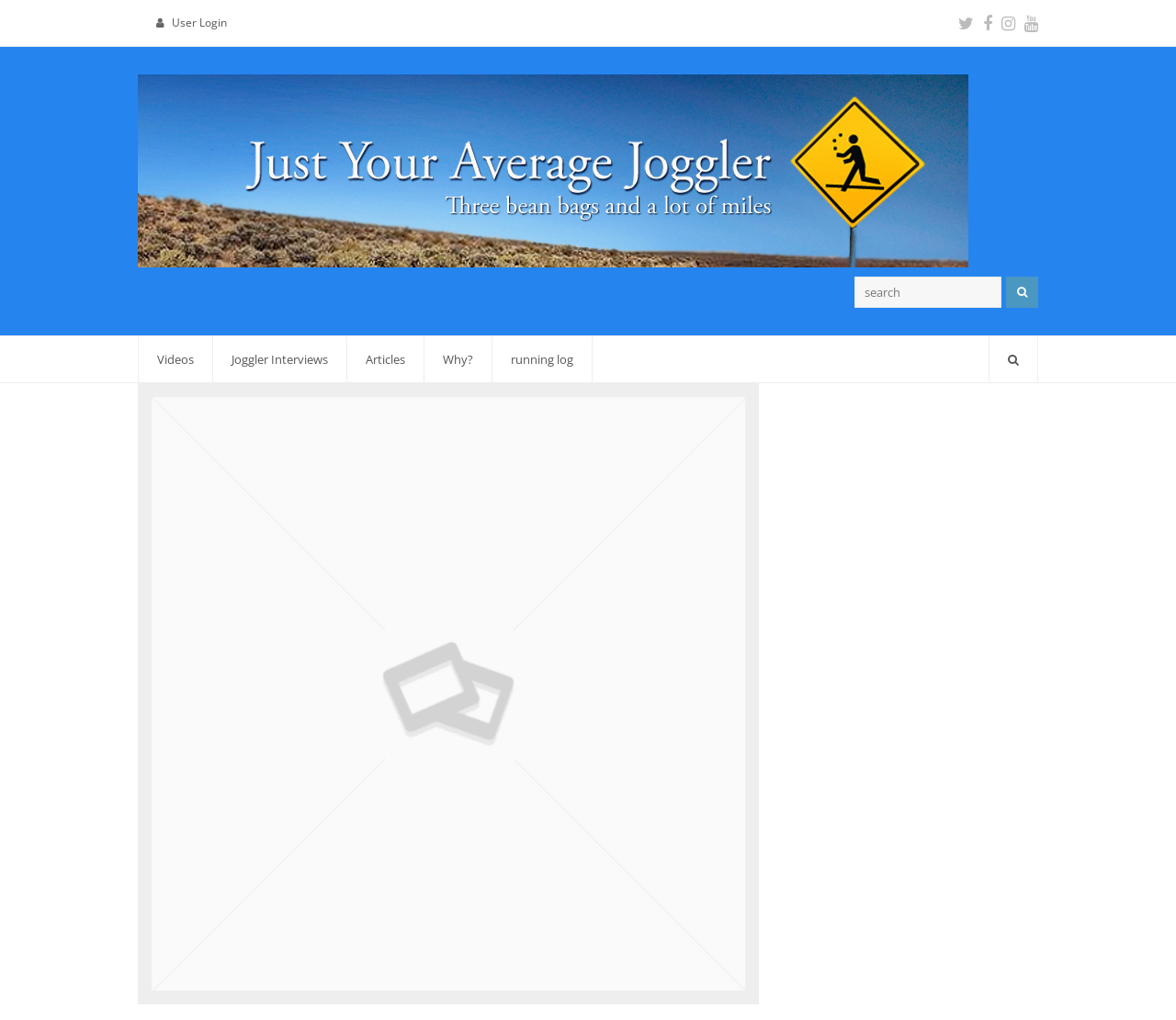Please find the bounding box coordinates of the element that needs to be clicked to perform the following instruction: "Check out the Joggler Interviews". The bounding box coordinates should be four float numbers between 0 and 1, represented as [left, top, right, bottom].

[0.181, 0.33, 0.295, 0.375]